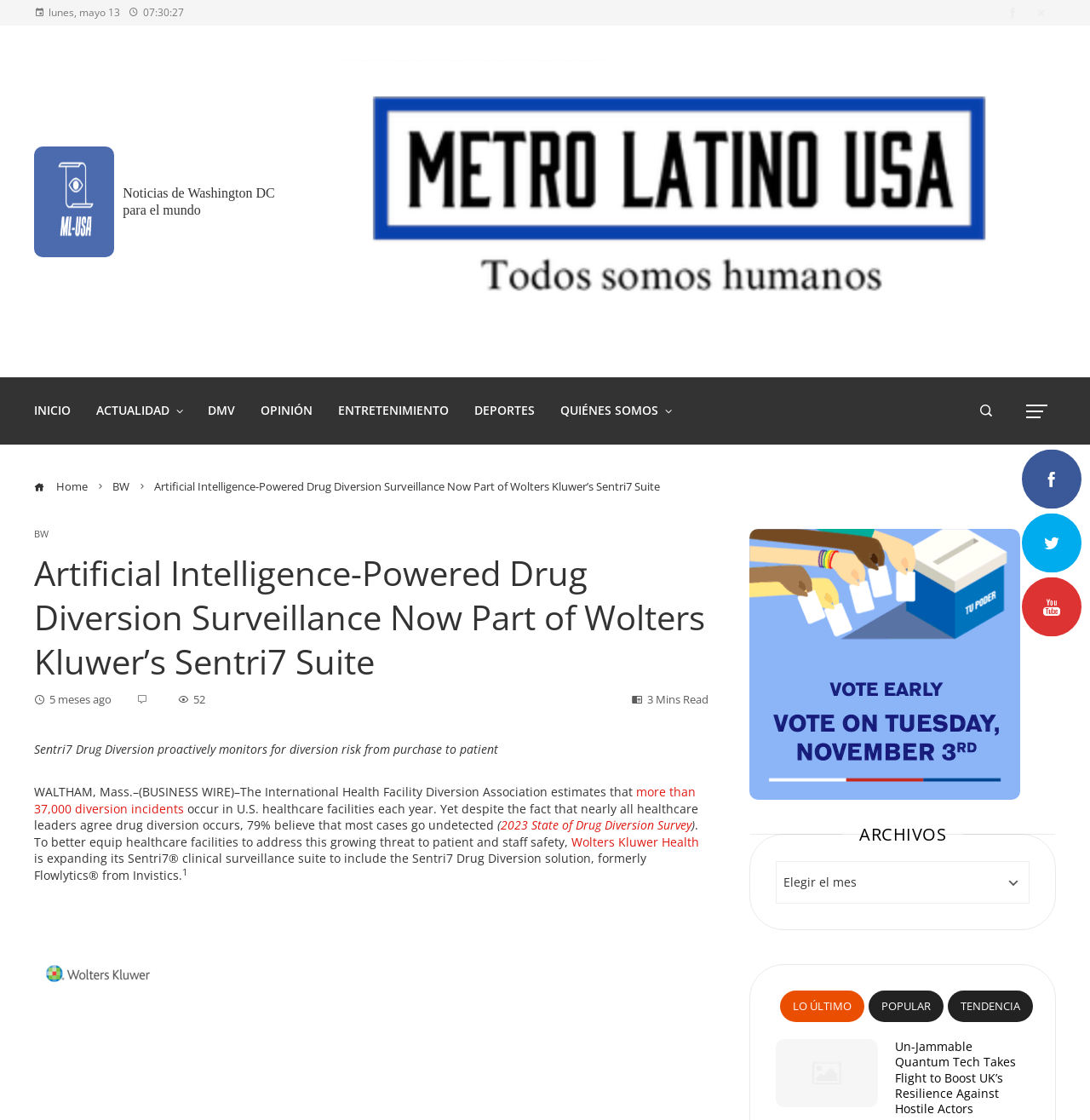Provide the bounding box coordinates of the HTML element this sentence describes: "Inicio". The bounding box coordinates consist of four float numbers between 0 and 1, i.e., [left, top, right, bottom].

[0.031, 0.355, 0.065, 0.379]